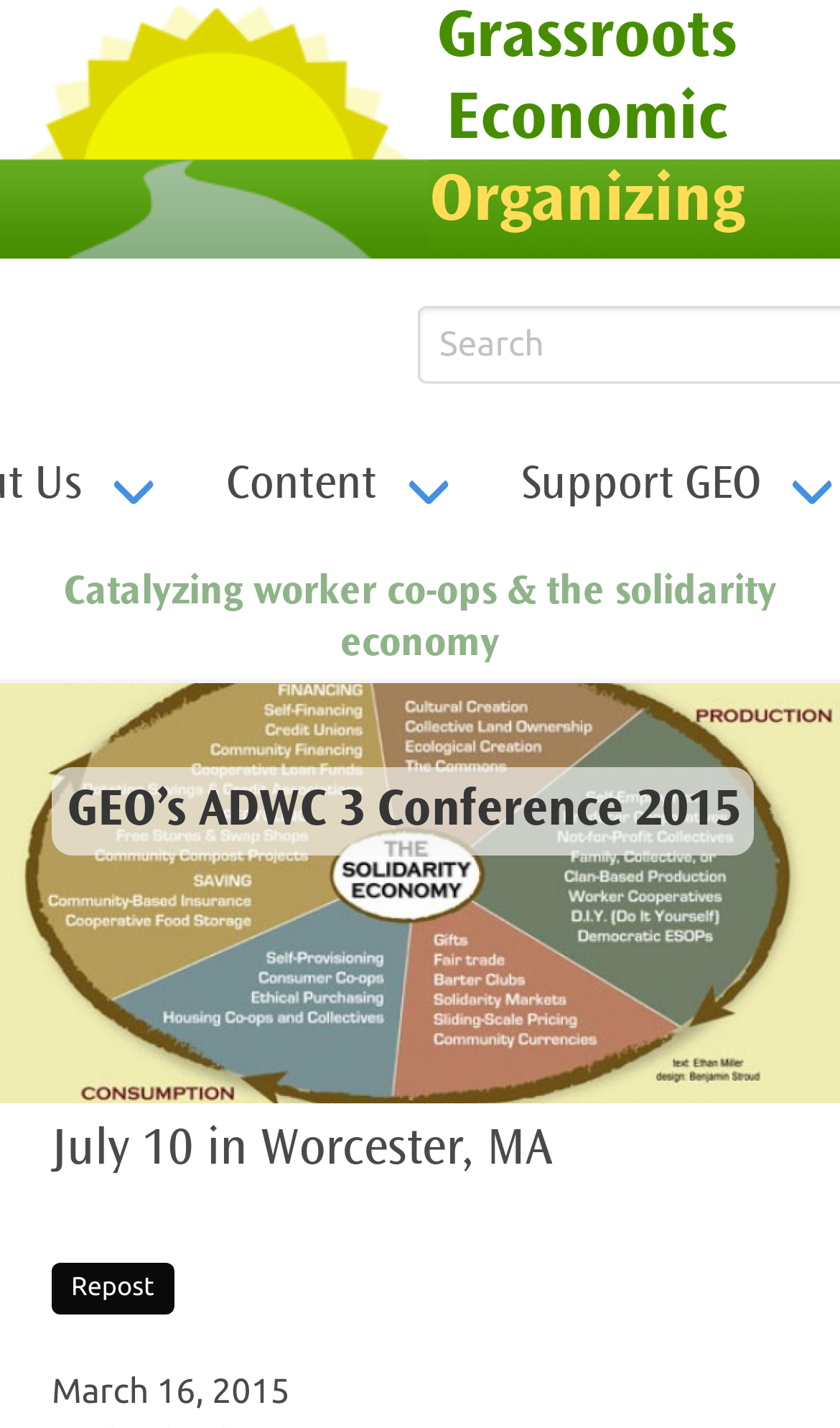Determine the bounding box of the UI component based on this description: "Content". The bounding box coordinates should be four float values between 0 and 1, i.e., [left, top, right, bottom].

[0.238, 0.305, 0.59, 0.379]